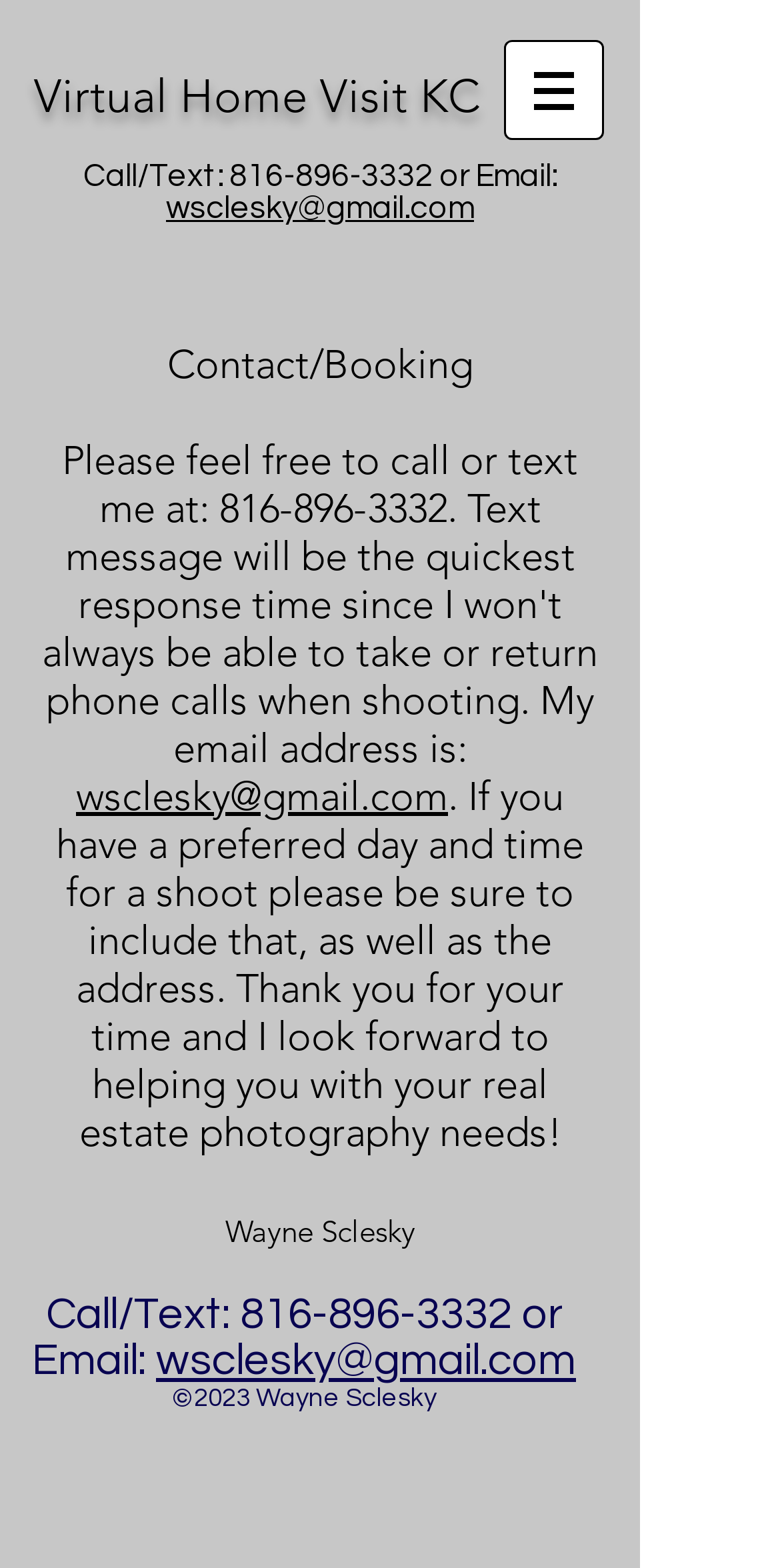Is there a social media section on the webpage?
Please provide an in-depth and detailed response to the question.

The social media section can be found at the bottom of the webpage, which is located below the contact information section. It is labeled as 'Social Bar'.